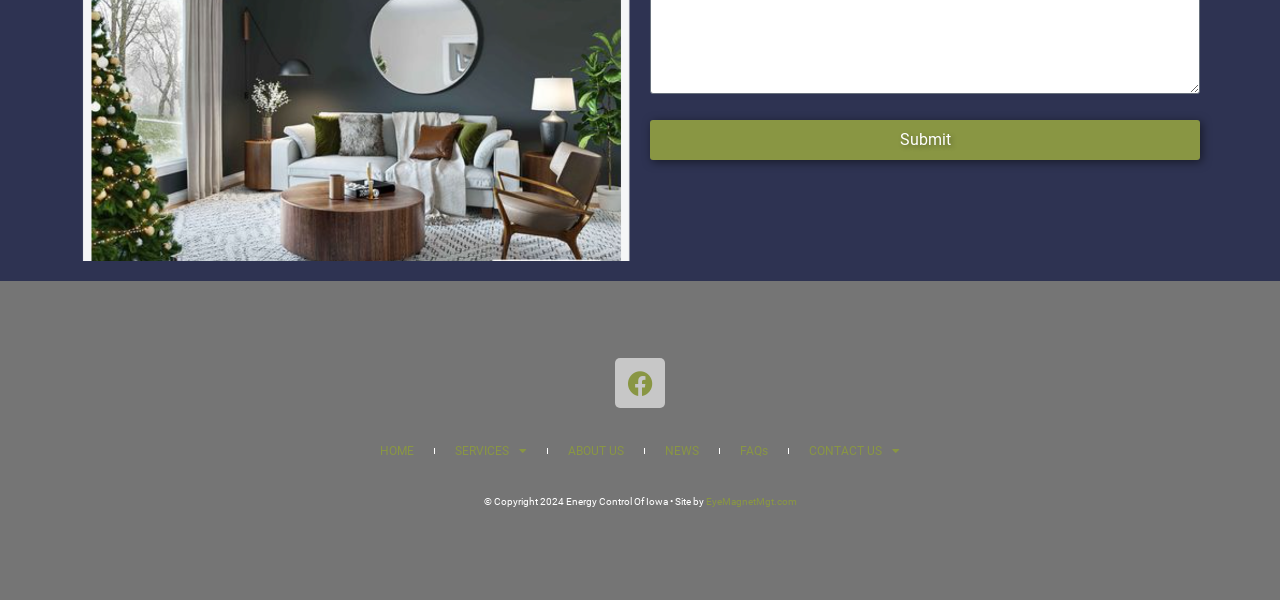Respond concisely with one word or phrase to the following query:
What is the copyright year of the website?

2024